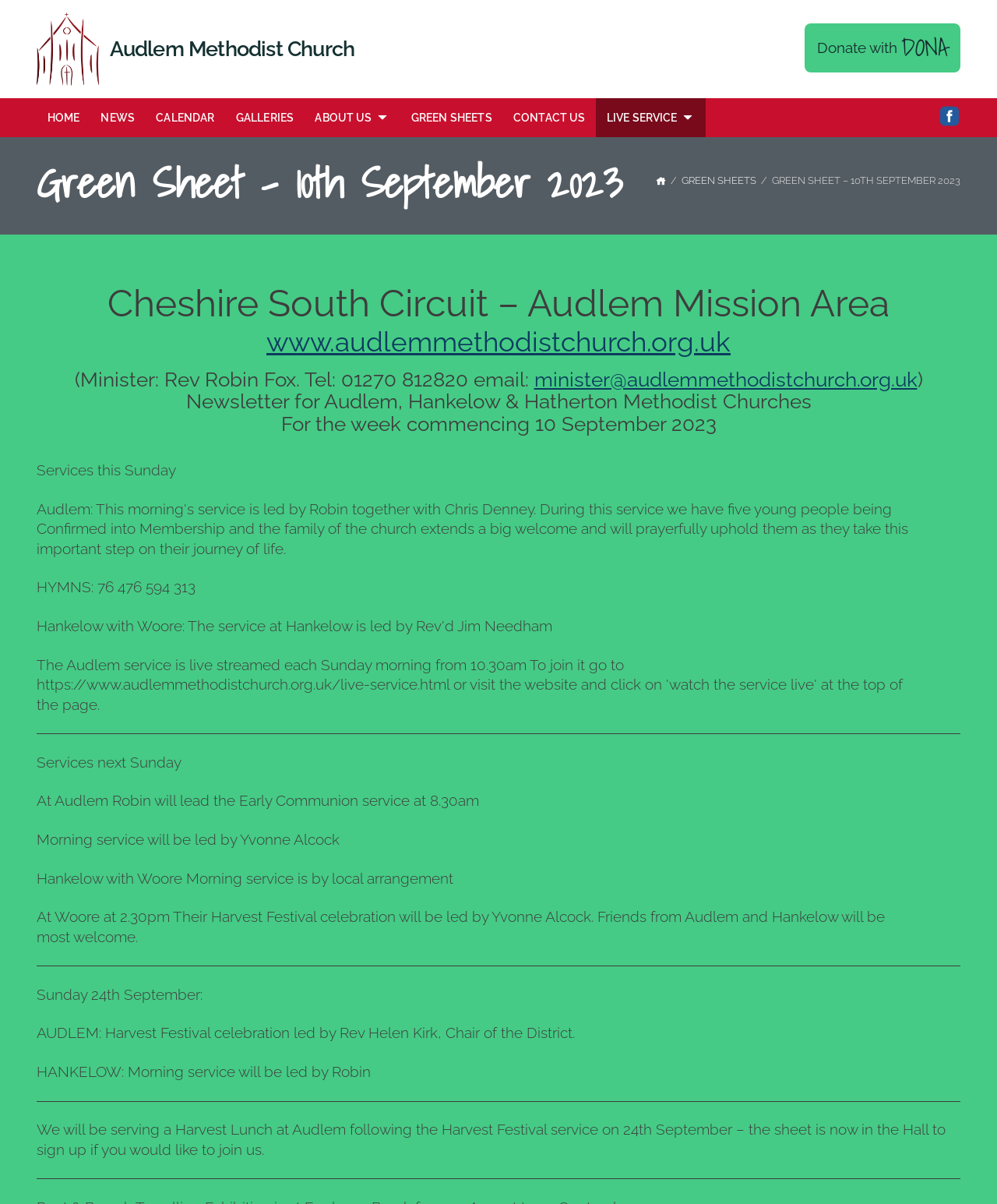Please determine the bounding box coordinates of the element's region to click in order to carry out the following instruction: "View the GREEN SHEETS". The coordinates should be four float numbers between 0 and 1, i.e., [left, top, right, bottom].

[0.684, 0.145, 0.759, 0.155]